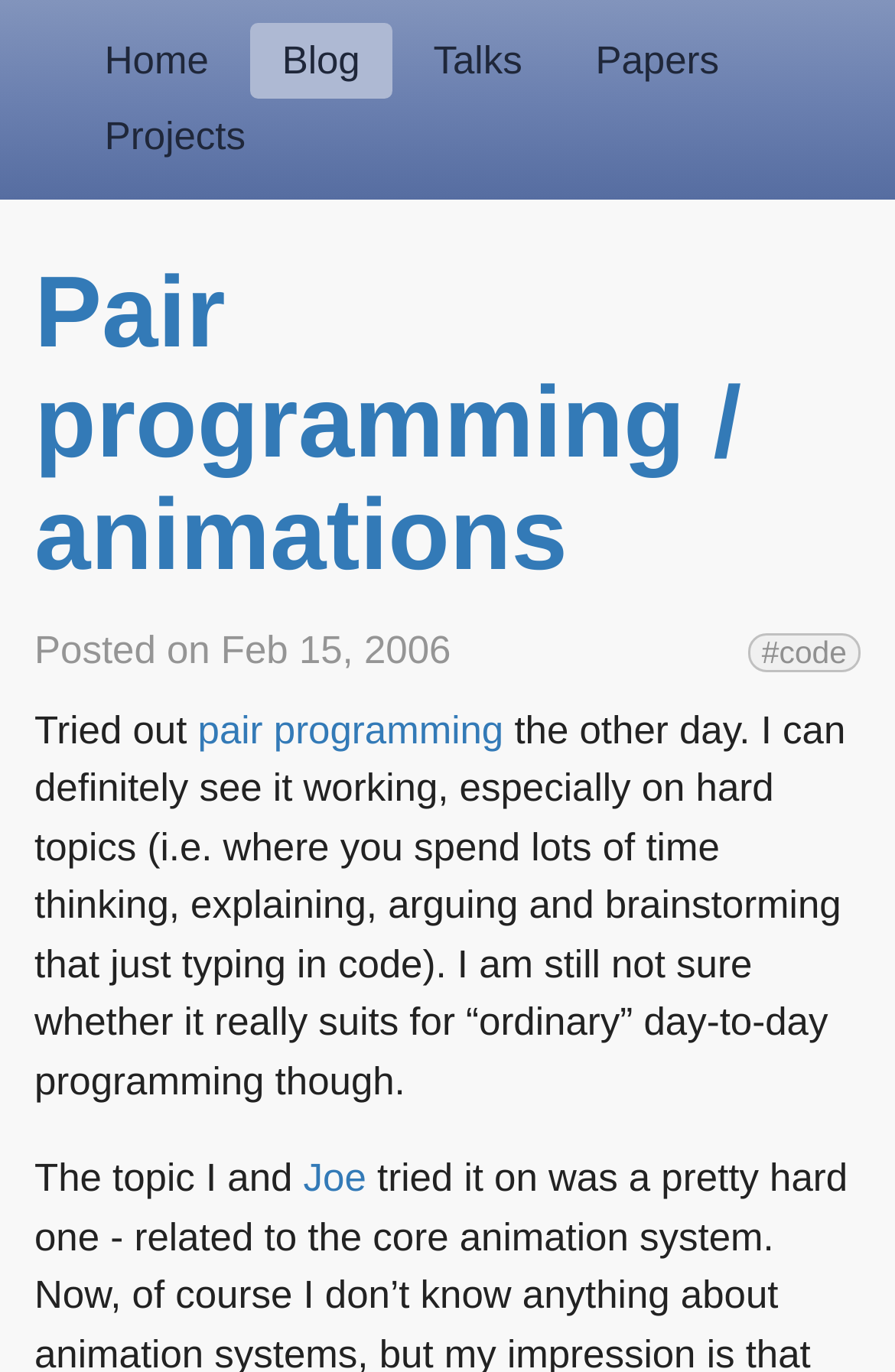Please identify the bounding box coordinates of the element I should click to complete this instruction: 'check out projects'. The coordinates should be given as four float numbers between 0 and 1, like this: [left, top, right, bottom].

[0.082, 0.073, 0.309, 0.128]